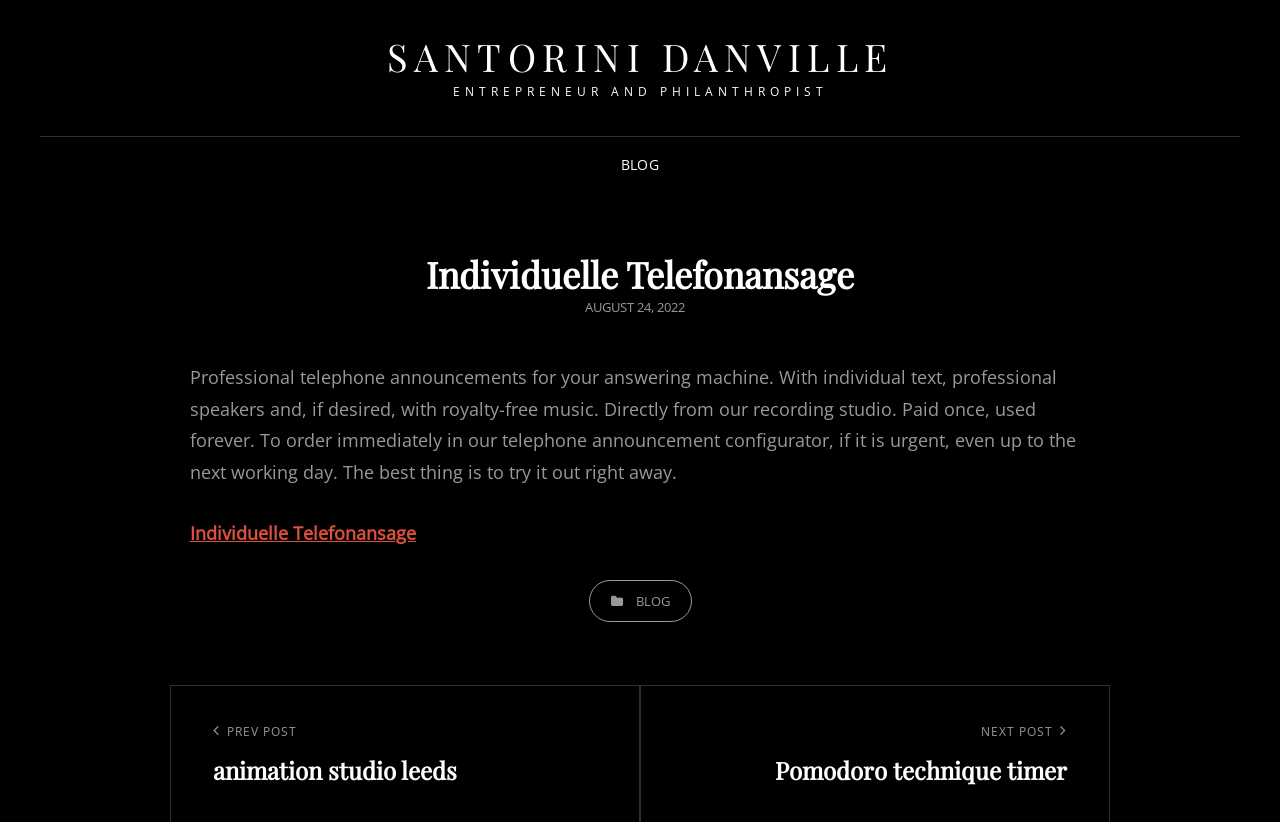Reply to the question with a brief word or phrase: How many navigation links are in the primary menu?

1